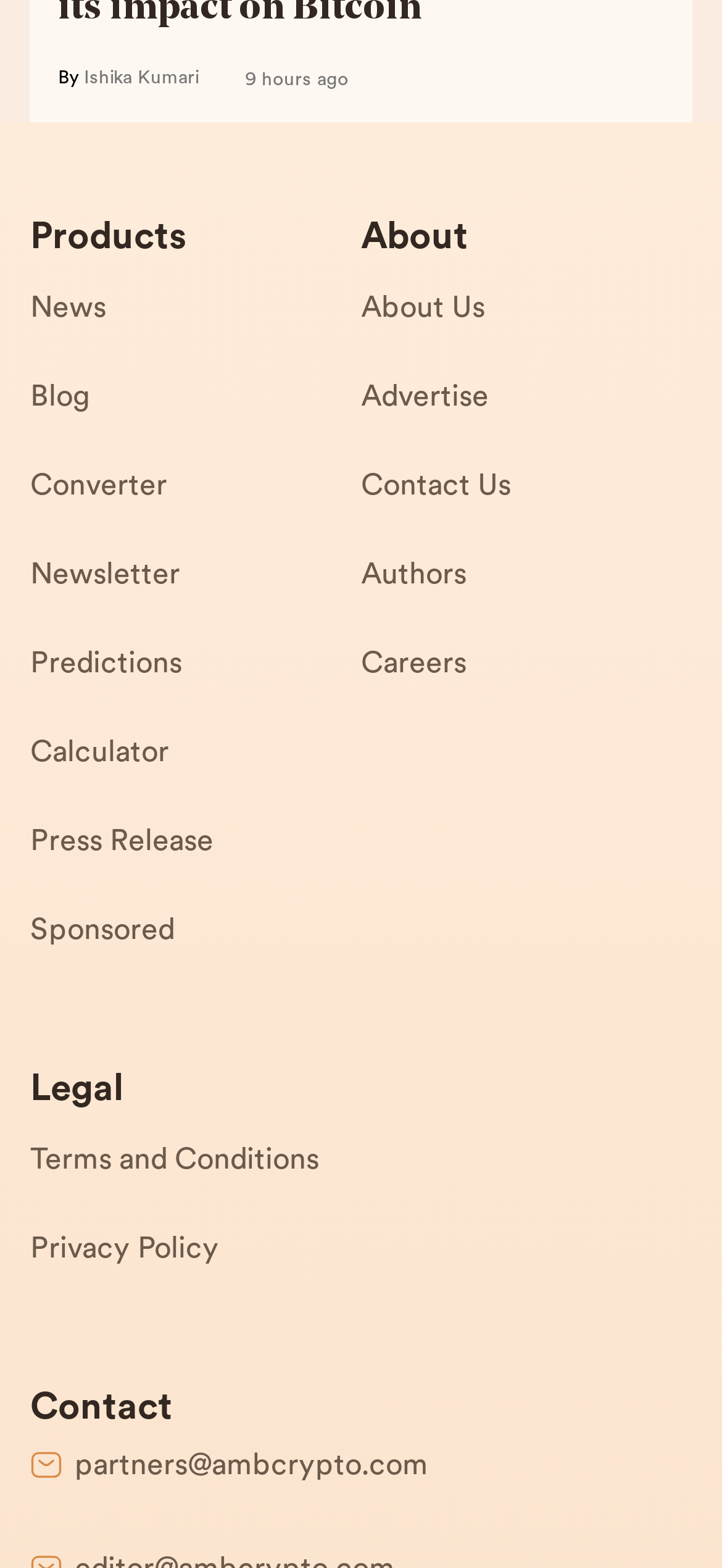Can you show the bounding box coordinates of the region to click on to complete the task described in the instruction: "Click on the 'News' link"?

[0.042, 0.18, 0.5, 0.236]